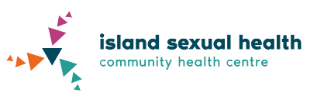Provide an extensive narrative of what is shown in the image.

The image features the logo of Island Sexual Health, a community health center dedicated to providing sexual health services. The logo is characterized by a modern design that combines colorful geometric shapes in vibrant hues such as pink, orange, and teal, symbolizing inclusivity and vitality. Below the graphical elements, the text “island sexual health” is prominently displayed in a bold, modern typeface, with the words “community health centre” in a softer font, reinforcing the organization's commitment to accessible health services for the community. The overall aesthetic communicates a welcoming and professional approach to sexual health.